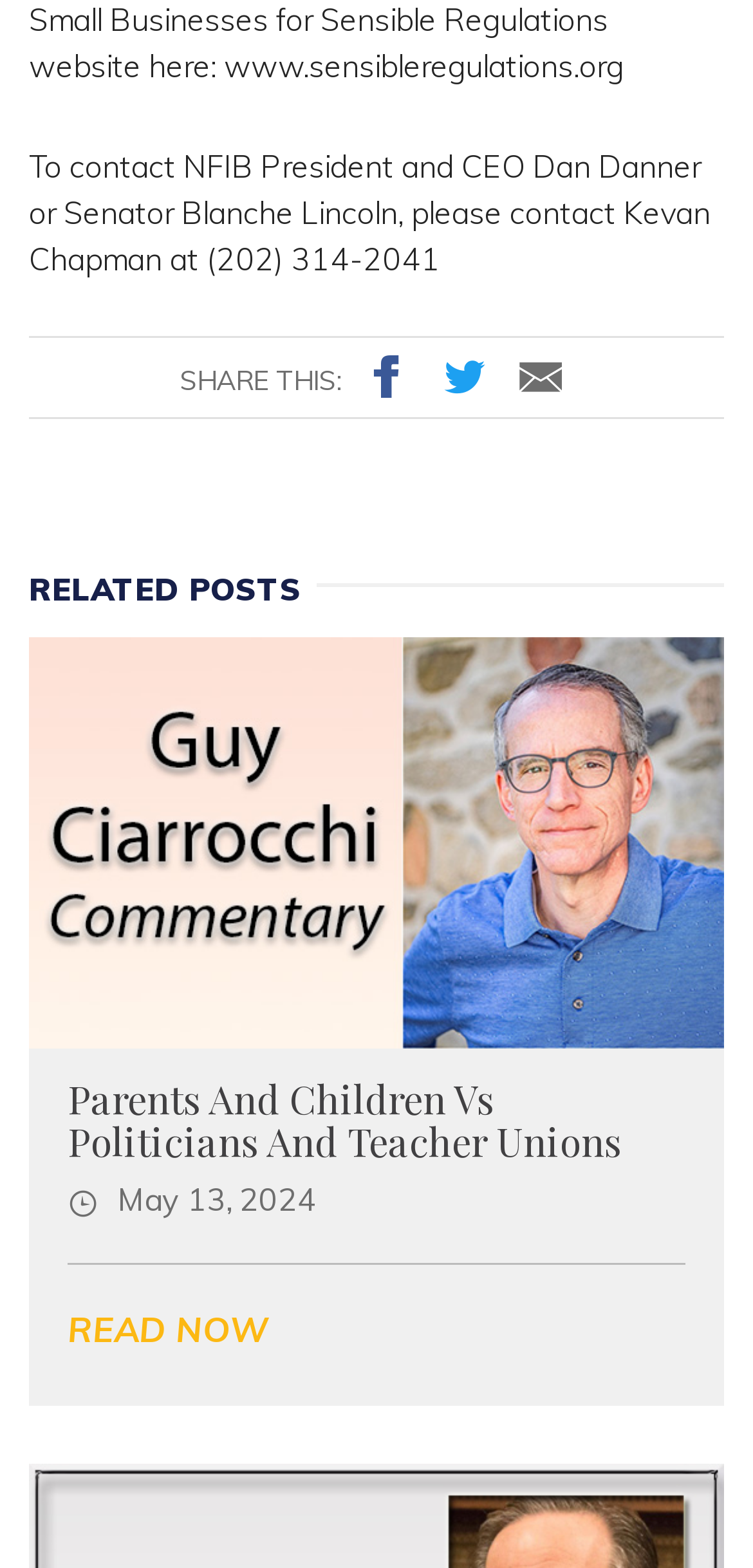What is the call-to-action for the first related post?
Respond with a short answer, either a single word or a phrase, based on the image.

READ NOW